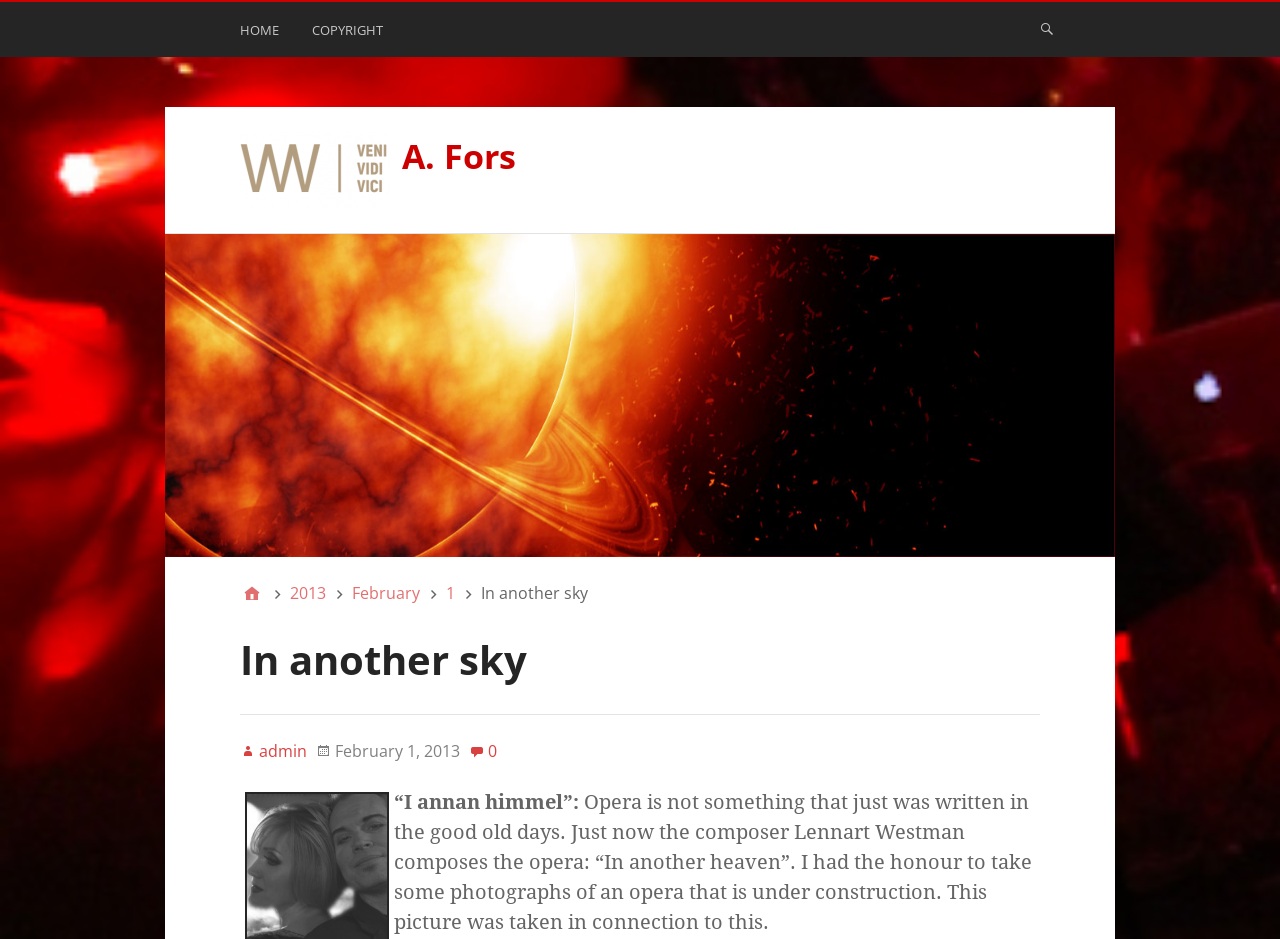Construct a comprehensive caption that outlines the webpage's structure and content.

The webpage is about A. Fors, with a primary menu at the top featuring links to "HOME" and "COPYRIGHT" on the left, and a search form with an expand button on the right. Below the menu, there is an image of A. Fors, accompanied by a heading with the same name. 

To the right of the image, there is a link to A. Fors. Further down, there is a breadcrumbs navigation section with links to "Home", "2013", "February", and "1", followed by the text "In another sky". 

Below the breadcrumbs, there is a header section with a heading "In another sky", an admin link, a timestamp "Friday, February 1, 2013, 1:30 am", and a link with the text "0". 

The main content of the page is a paragraph of text, which describes an opera called "In another heaven" composed by Lennart Westman, and mentions that the author had the honour to take some photographs of the opera under construction. The text is accompanied by a quote "“I annan himmel”: ".